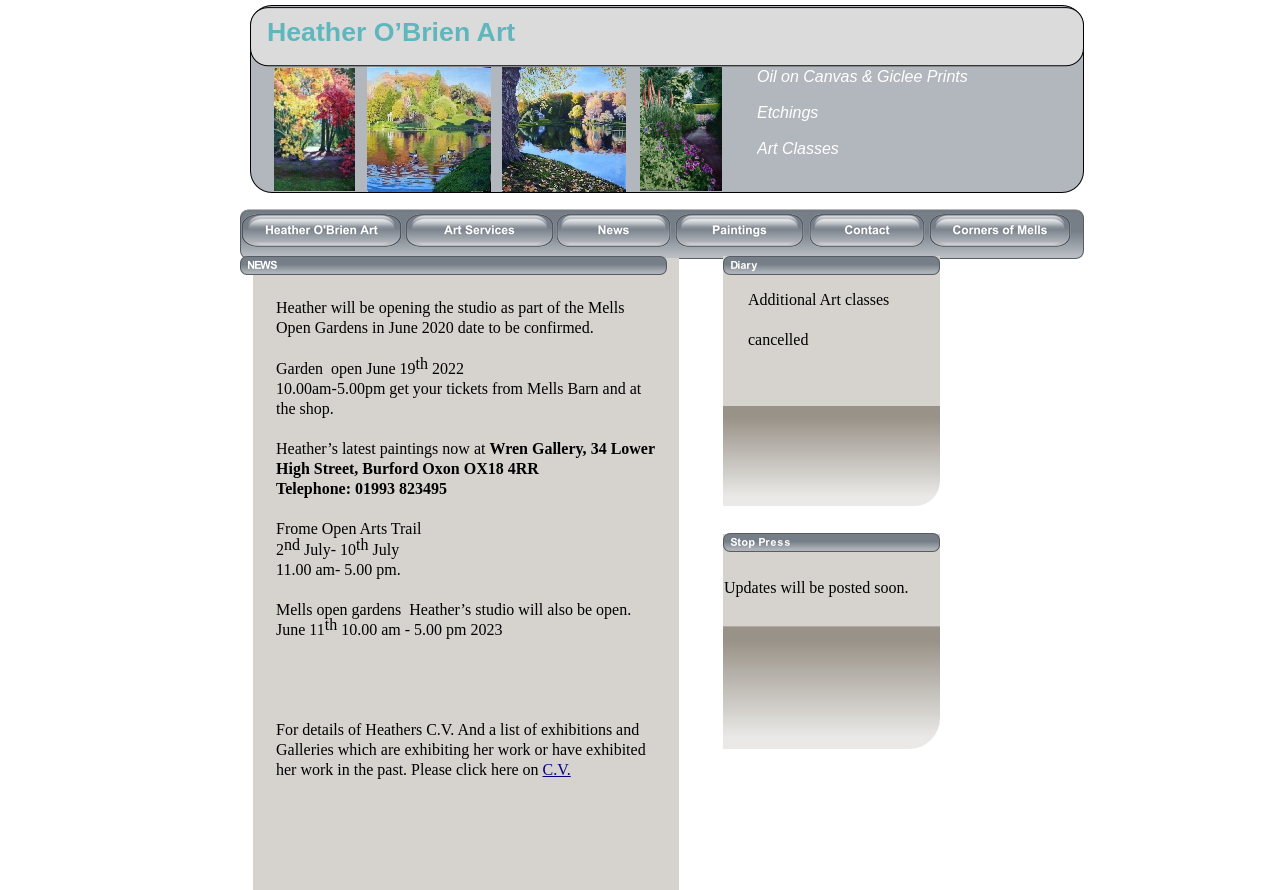Locate the bounding box coordinates of the element that should be clicked to execute the following instruction: "Check the latest paintings at Wren Gallery".

[0.382, 0.494, 0.458, 0.513]